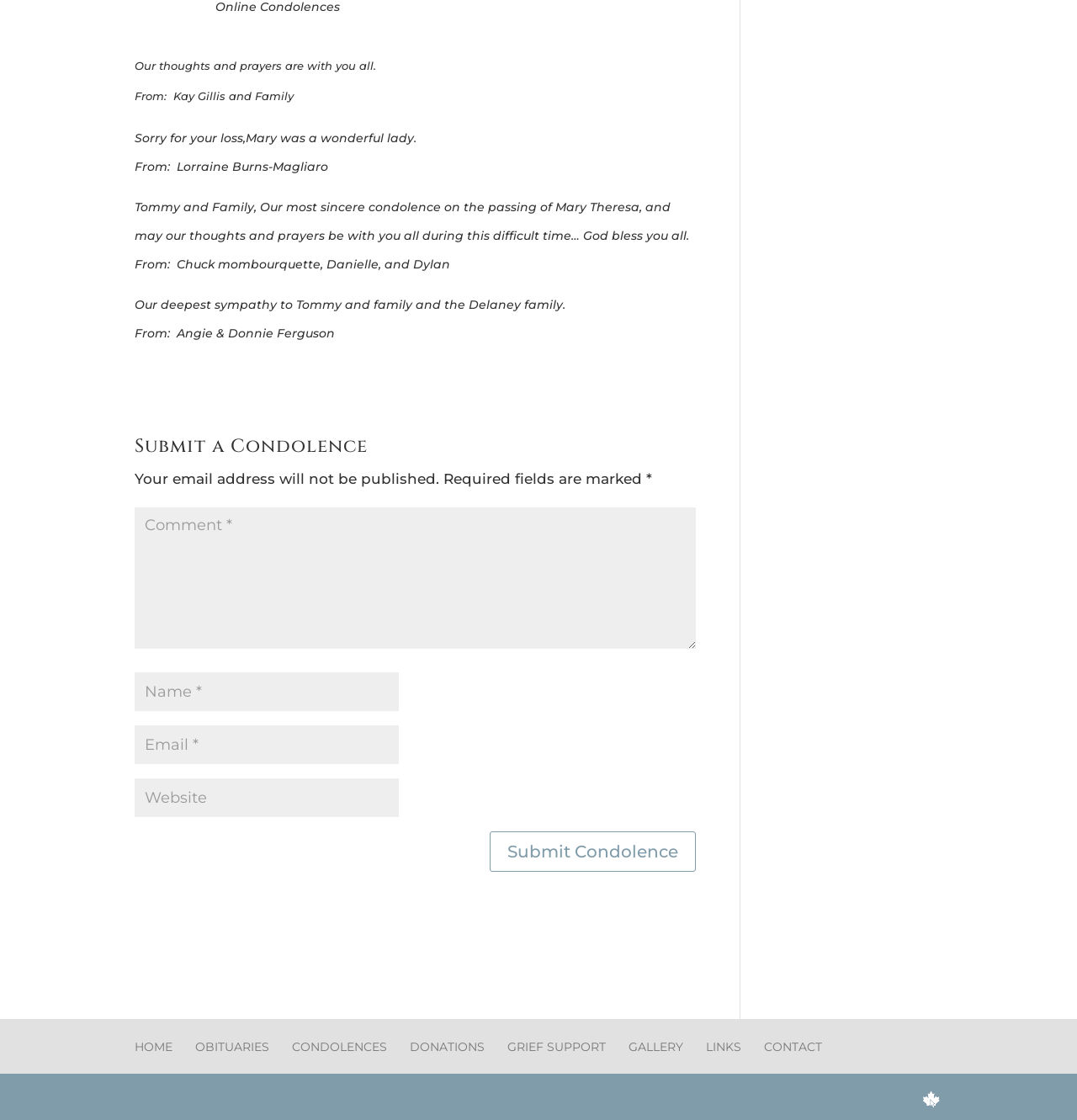Provide a brief response to the question below using a single word or phrase: 
What is the name of the person being condolences are being offered to?

Mary